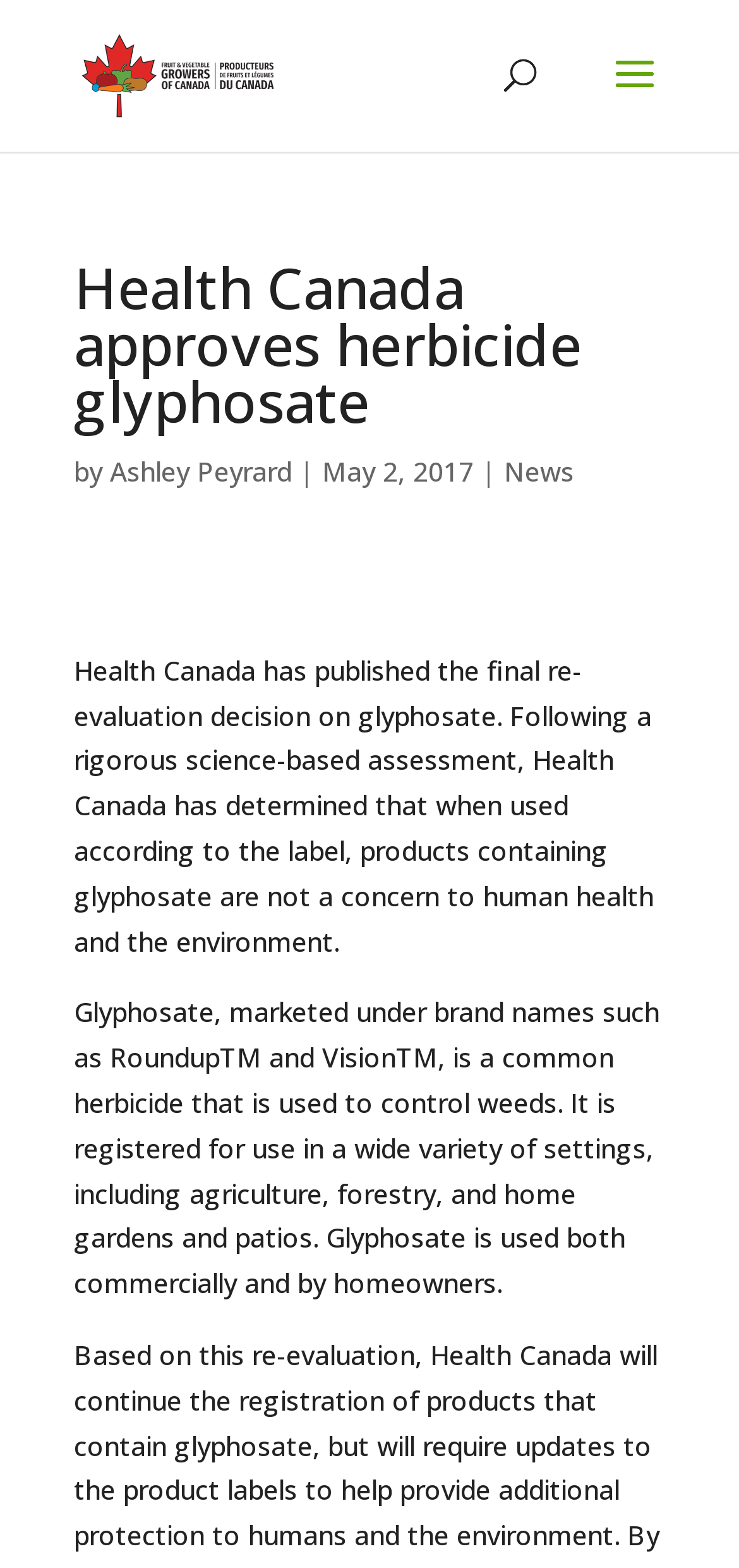What is the category of the article?
Please answer the question with a detailed and comprehensive explanation.

The webpage categorizes the article under 'News', which is indicated by a link with the text 'News'.